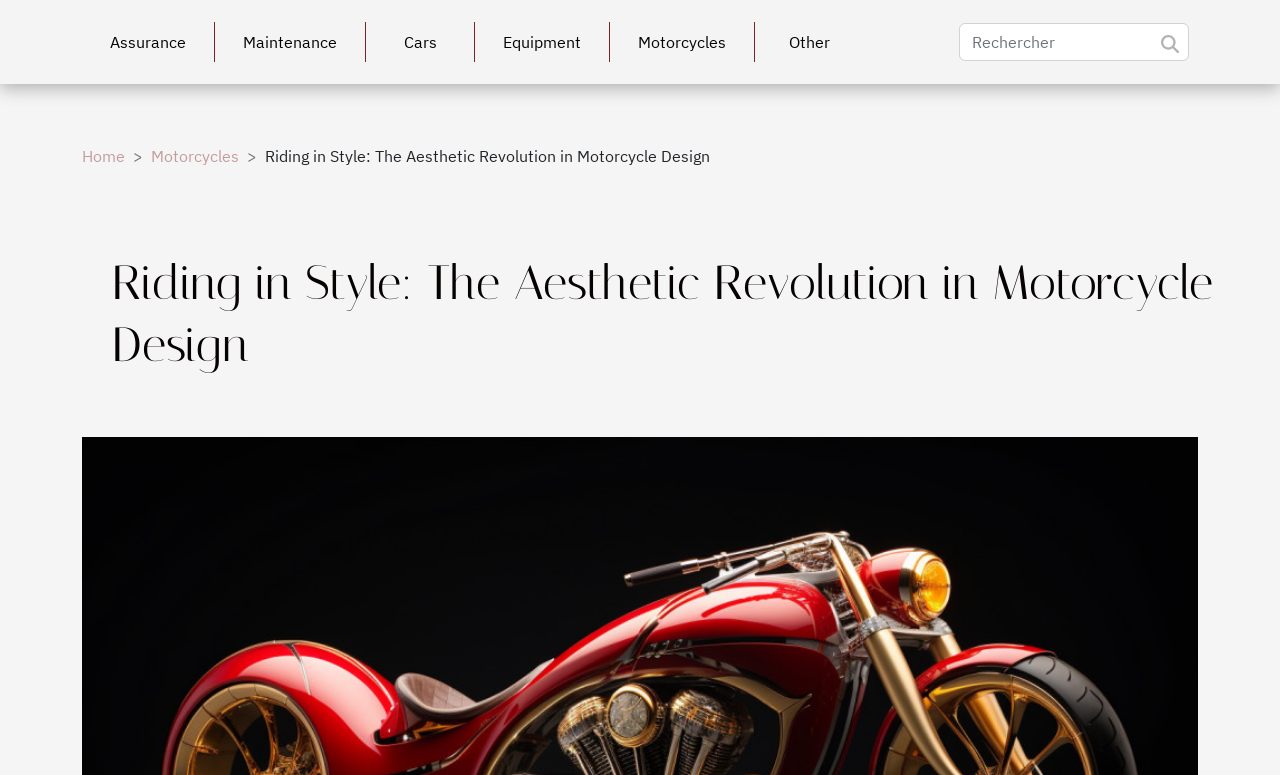Identify the bounding box coordinates of the clickable section necessary to follow the following instruction: "Go to Home page". The coordinates should be presented as four float numbers from 0 to 1, i.e., [left, top, right, bottom].

[0.064, 0.188, 0.098, 0.214]